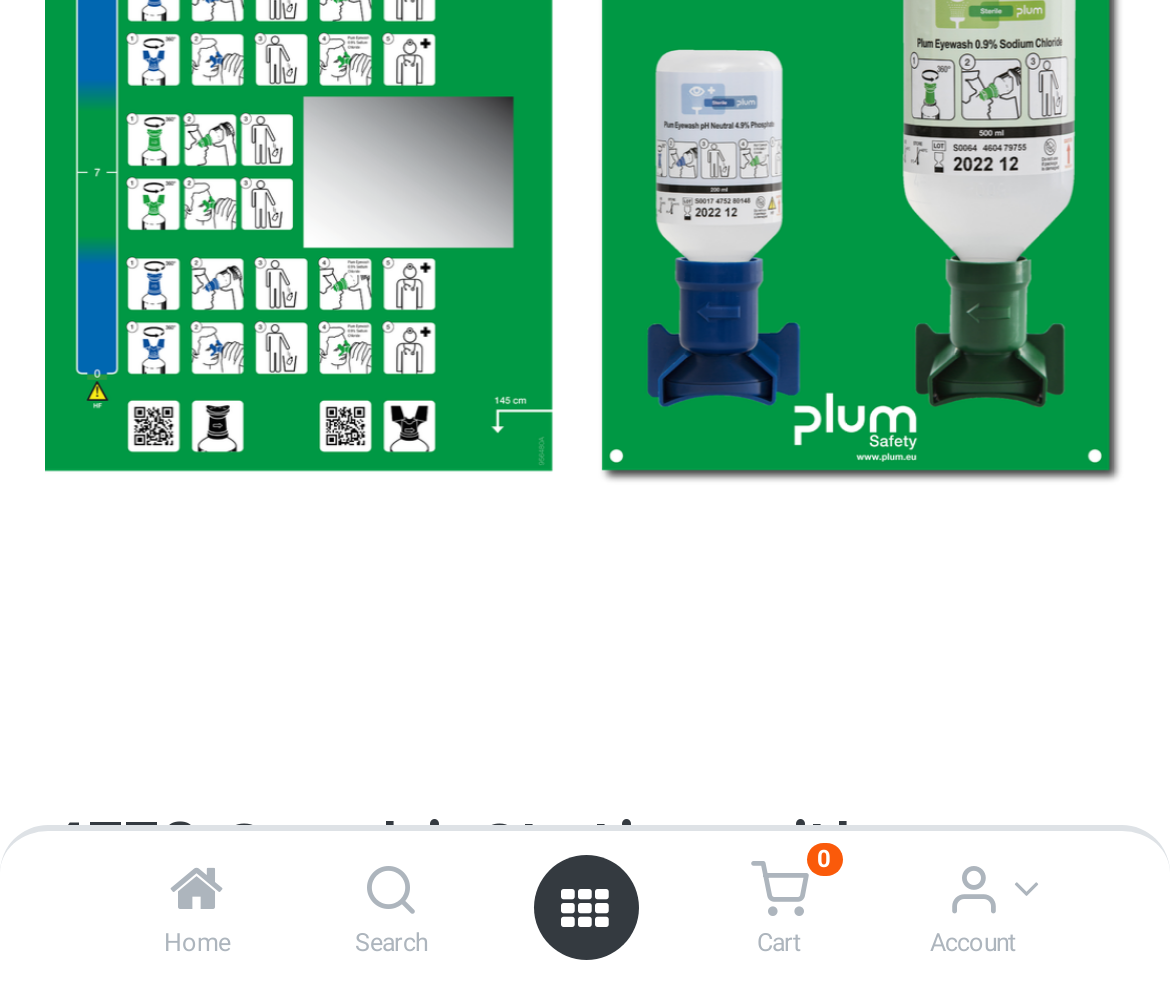Please find the bounding box for the UI component described as follows: "parent_node: Search aria-label="Search"".

[0.31, 0.873, 0.358, 0.922]